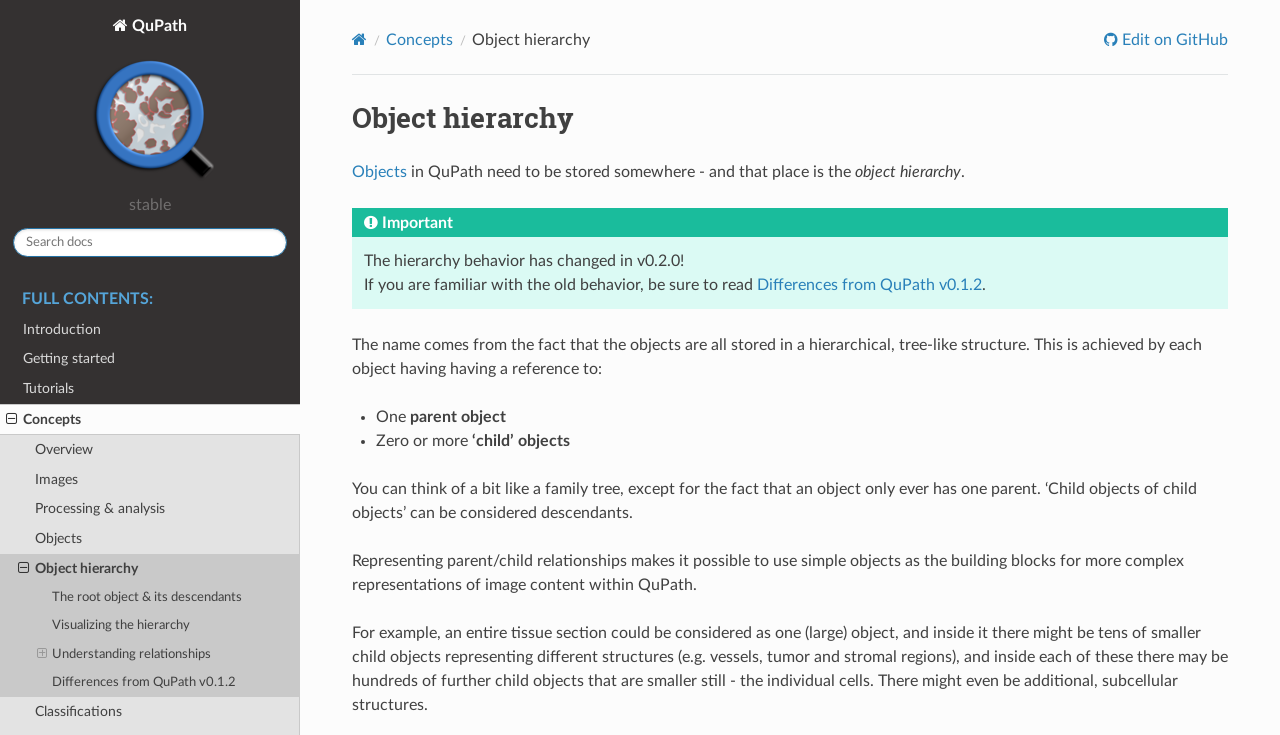Locate the bounding box coordinates of the element to click to perform the following action: 'Search for documentation'. The coordinates should be given as four float values between 0 and 1, in the form of [left, top, right, bottom].

[0.01, 0.31, 0.224, 0.35]